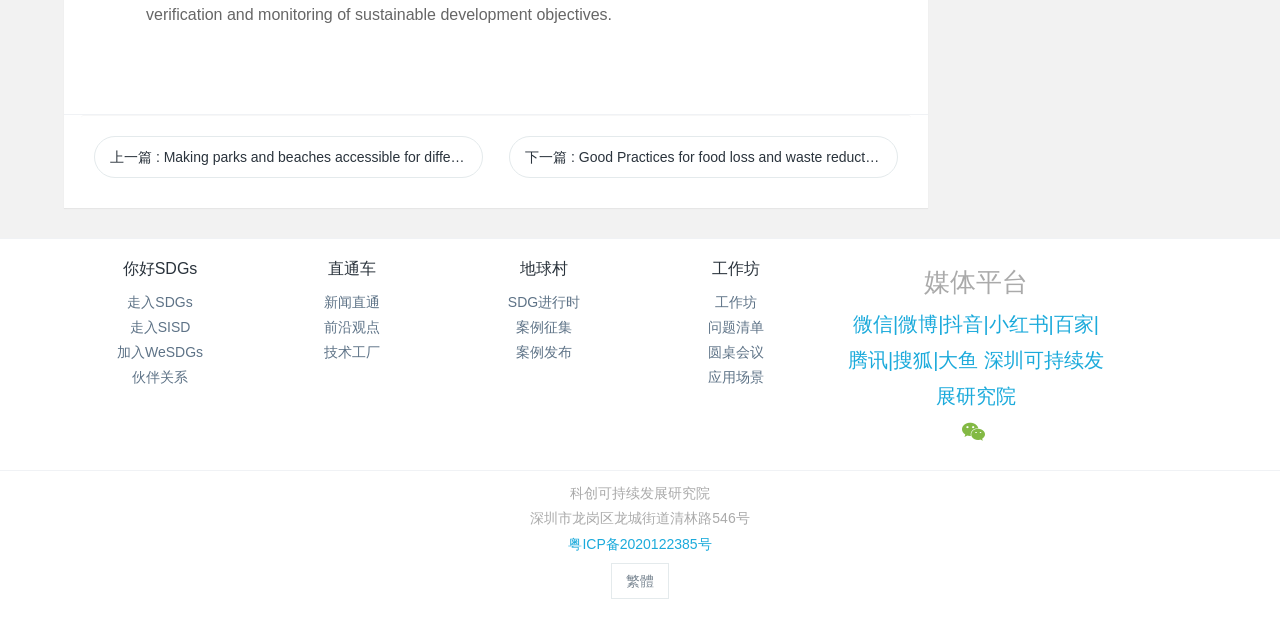Determine the bounding box coordinates for the clickable element required to fulfill the instruction: "switch to traditional Chinese". Provide the coordinates as four float numbers between 0 and 1, i.e., [left, top, right, bottom].

[0.477, 0.895, 0.523, 0.952]